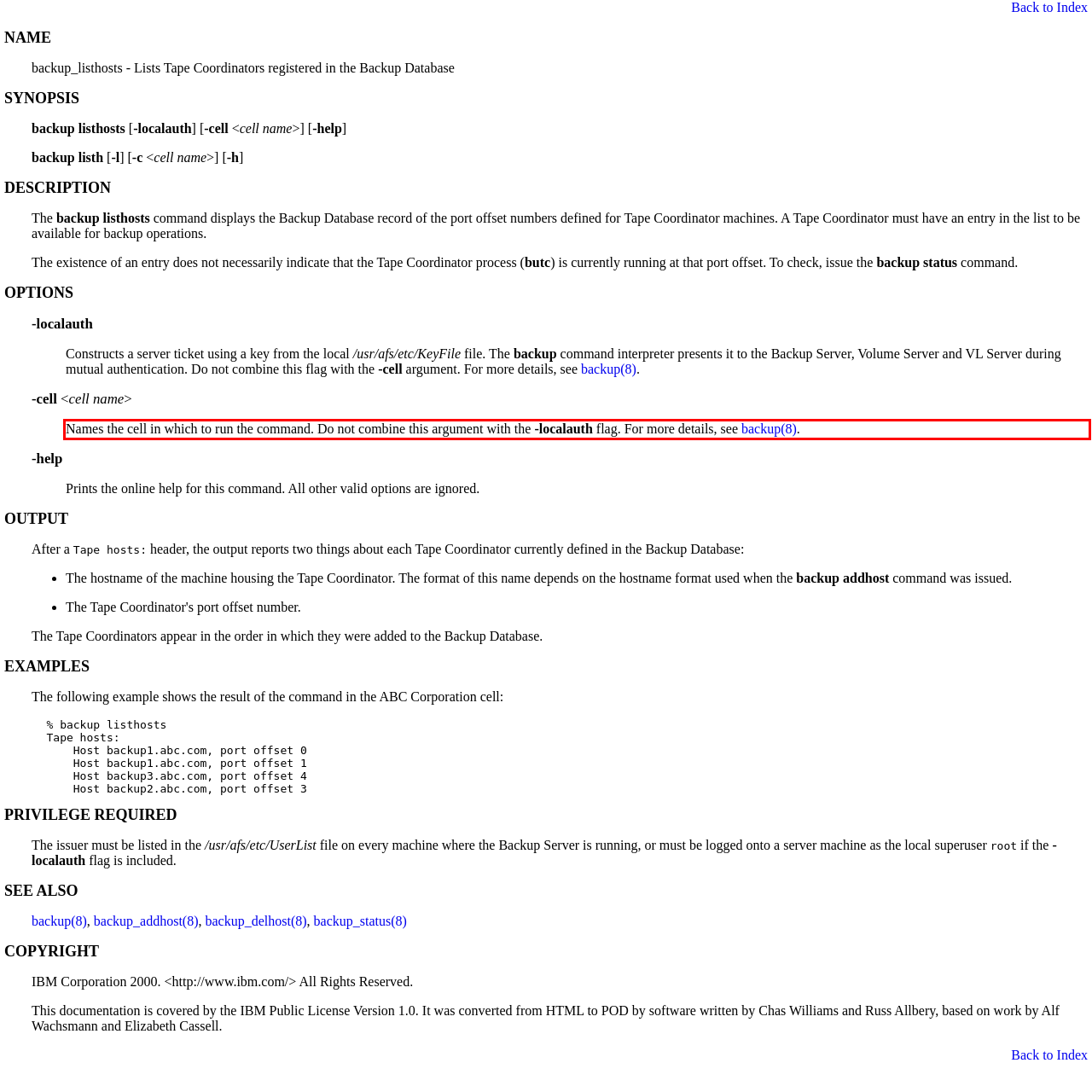You are given a screenshot showing a webpage with a red bounding box. Perform OCR to capture the text within the red bounding box.

Names the cell in which to run the command. Do not combine this argument with the -localauth flag. For more details, see backup(8).